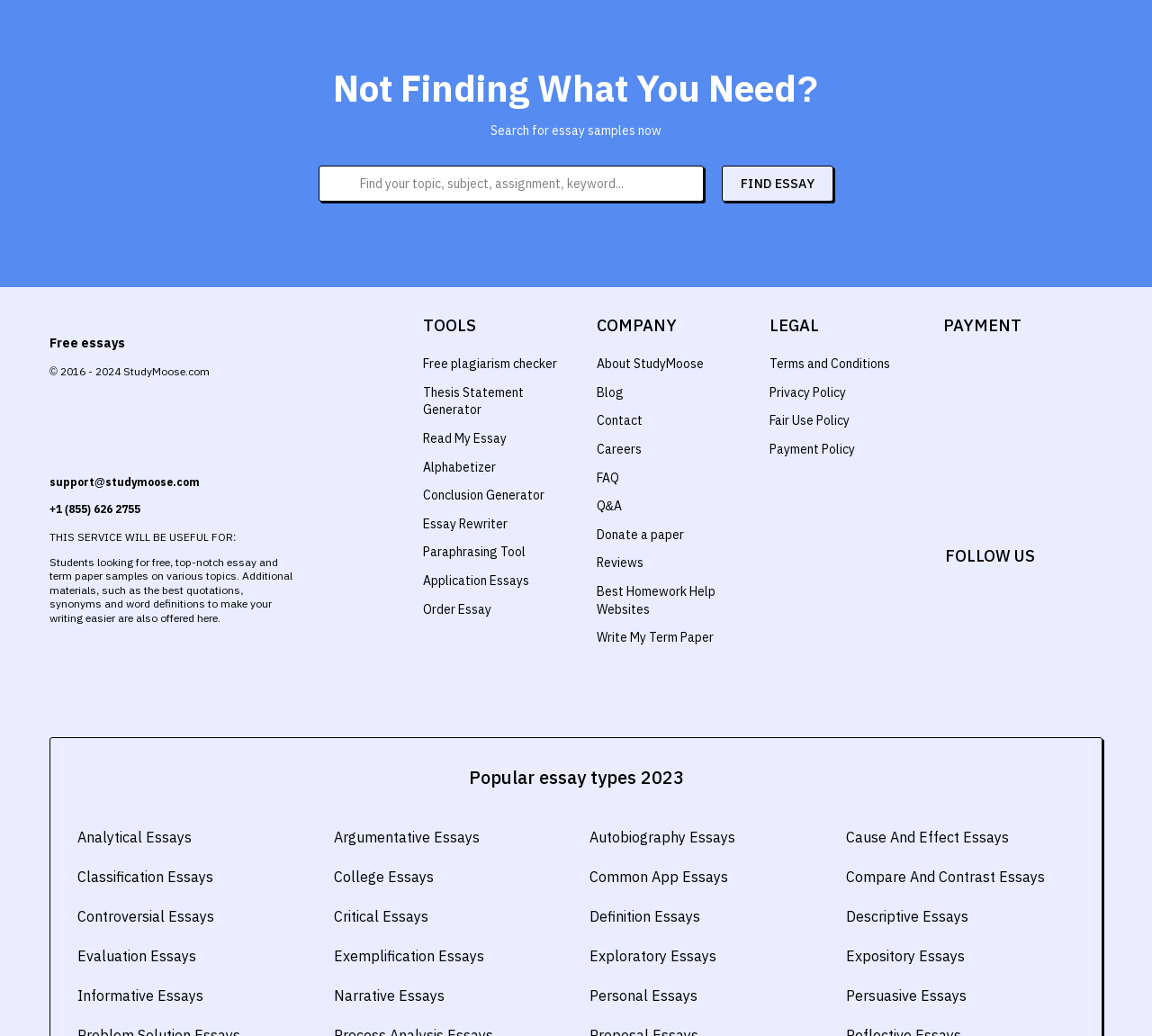Can you specify the bounding box coordinates for the region that should be clicked to fulfill this instruction: "Search for essay samples".

[0.627, 0.16, 0.723, 0.195]